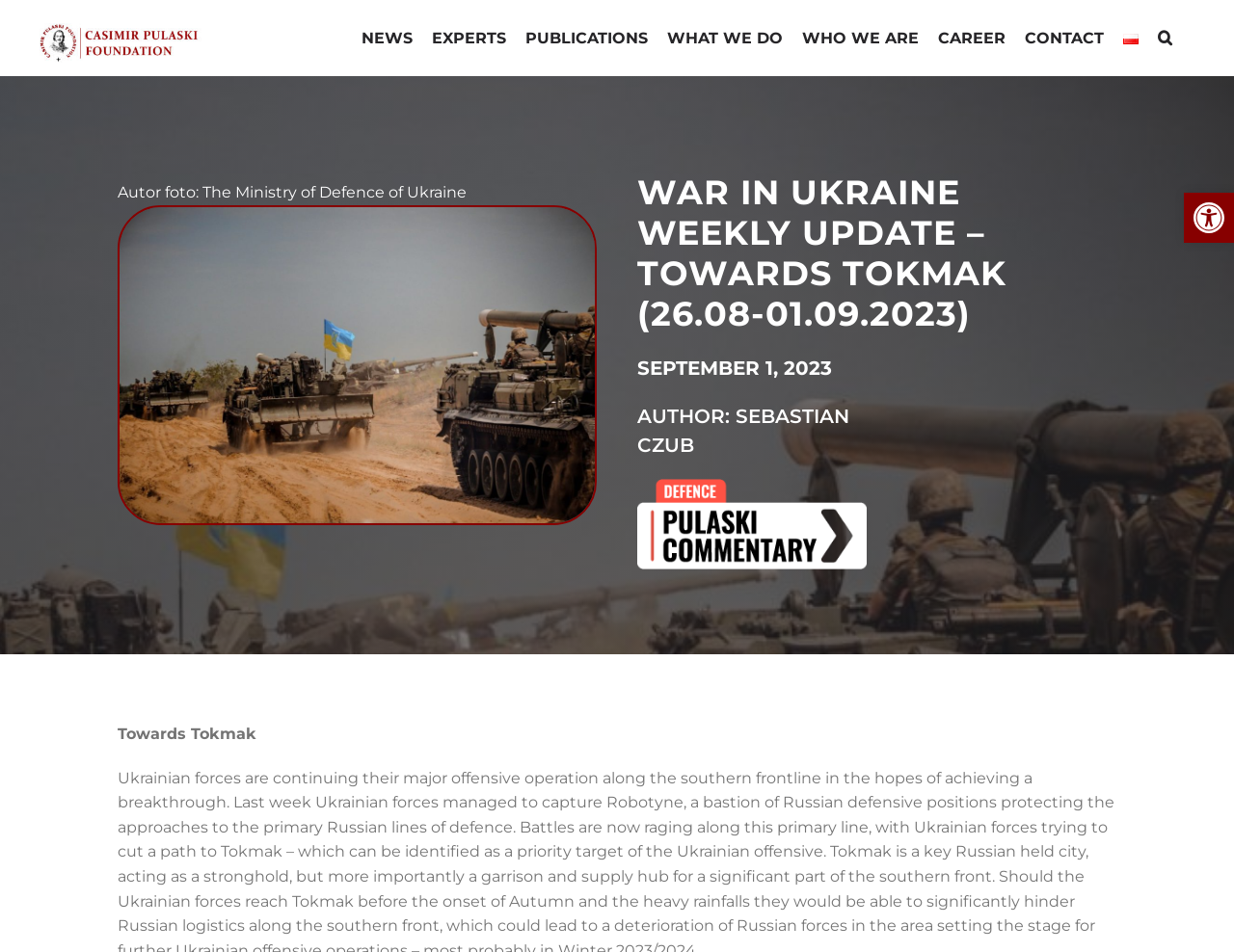Answer the question using only one word or a concise phrase: What is the language of the 'Polski' link?

Polish